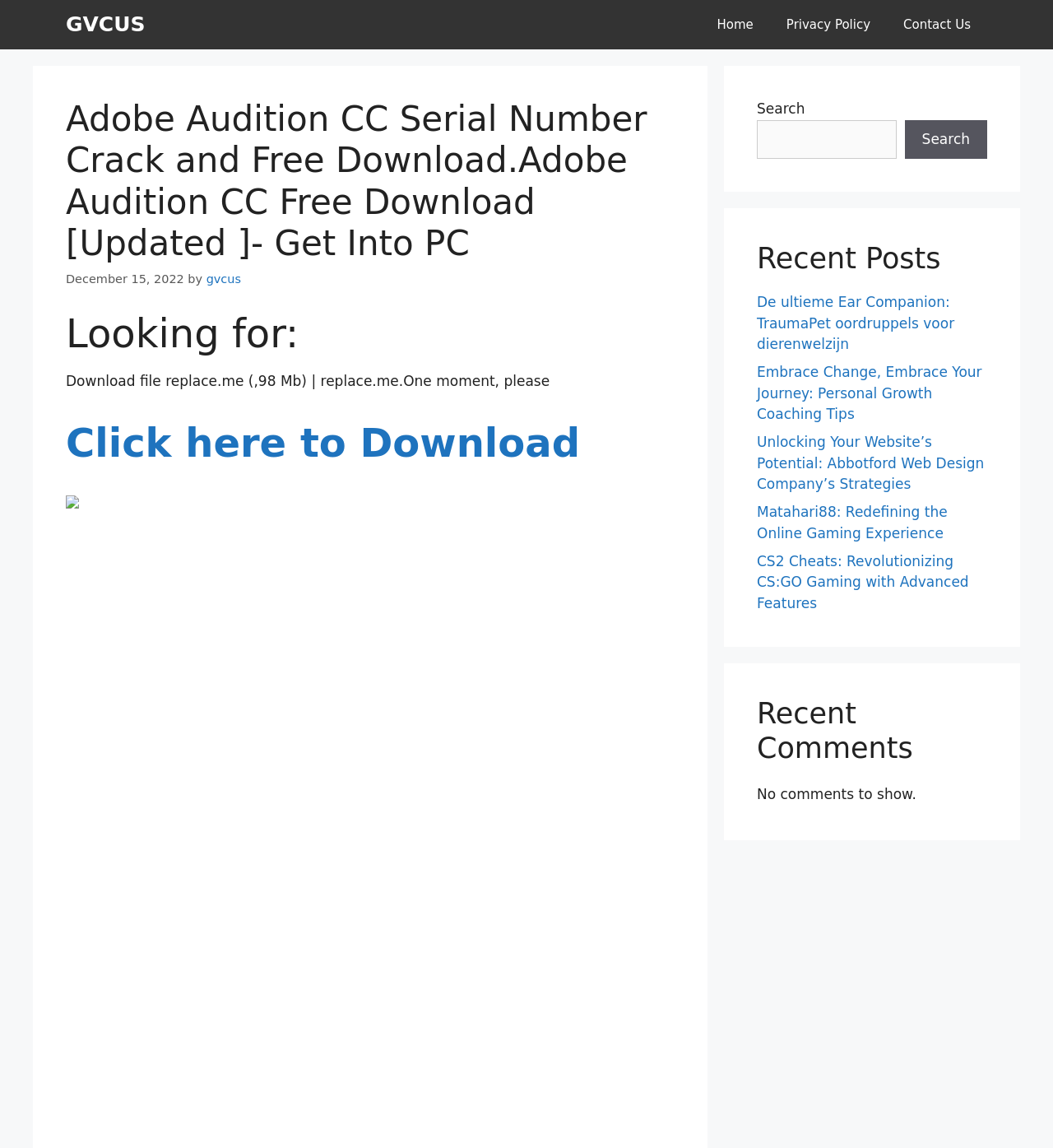Write an exhaustive caption that covers the webpage's main aspects.

This webpage appears to be a blog post or article page. At the top, there is a navigation bar with links to "GVCUS", "Home", "Privacy Policy", and "Contact Us". Below the navigation bar, there is a header section with a title "Adobe Audition CC Serial Number Crack and Free Download.Adobe Audition CC Free Download [Updated ]- Get Into PC" and a timestamp "December 15, 2022" with the author's name "gvcus".

The main content section is divided into several parts. The first part has a heading "Looking for:" followed by a text "Download file replace.me (,98 Mb) | replace.me.One moment, please" and a link "Click here to Download". There is also an image and some empty spaces or separators.

Below this section, there are several links to recent posts, including "De ultieme Ear Companion: TraumaPet oordruppels voor dierenwelzijn", "Embrace Change, Embrace Your Journey: Personal Growth Coaching Tips", and a few others.

On the right side of the page, there is a search bar with a label "Search" and a button to submit the search query. Below the search bar, there are two sections: "Recent Posts" and "Recent Comments". The "Recent Posts" section lists several links to recent articles, while the "Recent Comments" section displays a message "No comments to show."